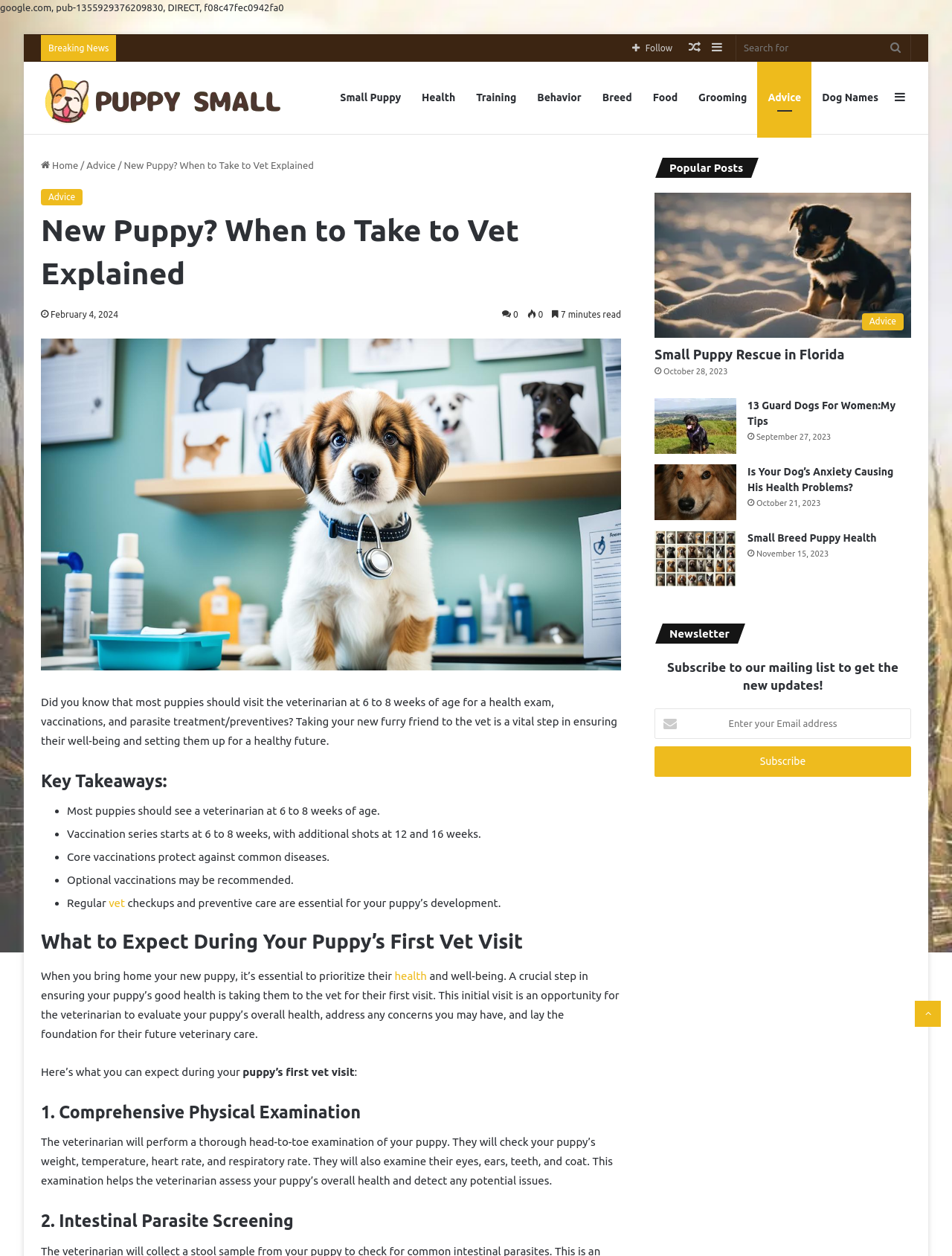Please find the bounding box for the UI element described by: "Small Breed Puppy Health".

[0.785, 0.423, 0.921, 0.433]